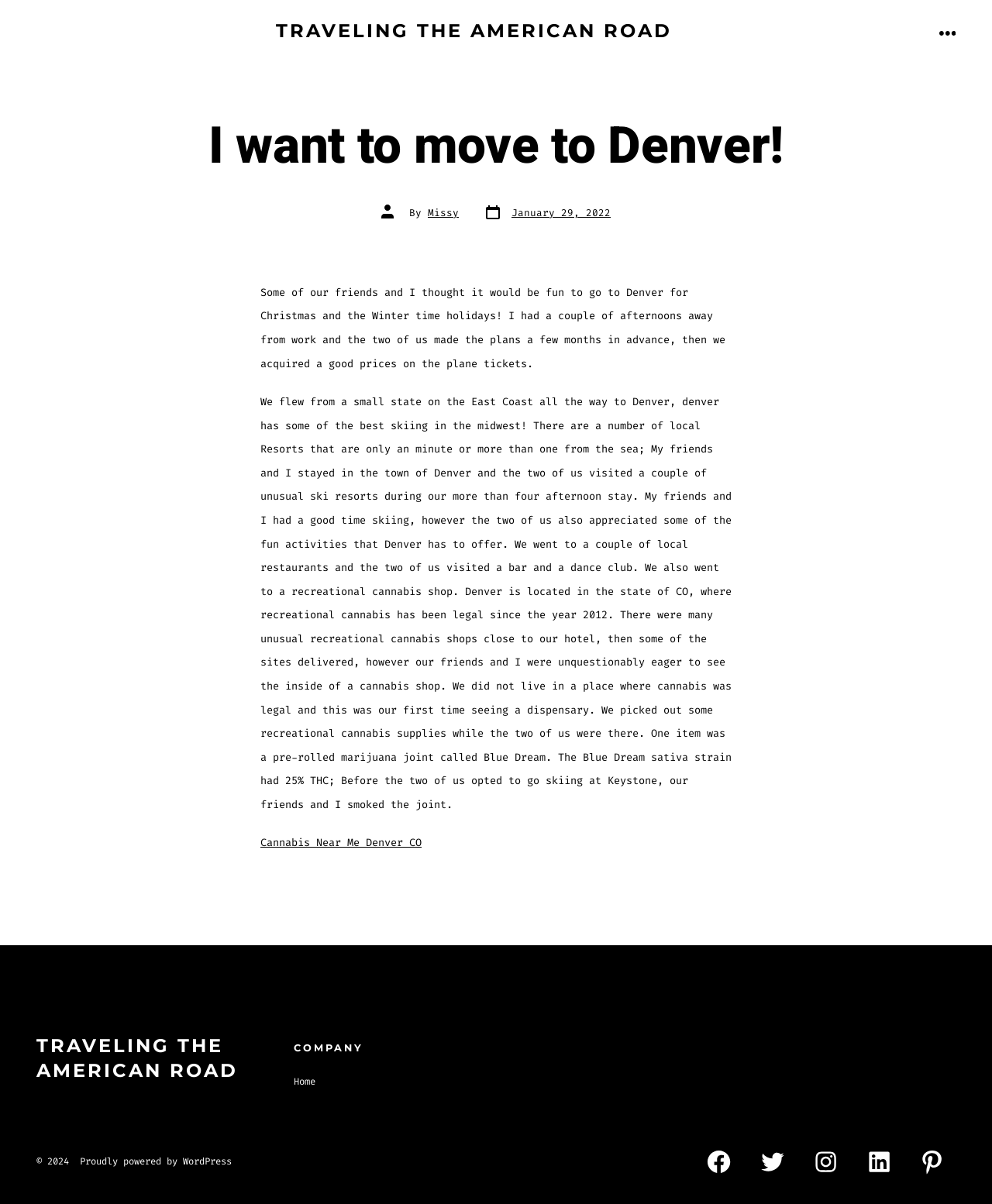What is the date of this post?
Based on the image, provide a one-word or brief-phrase response.

January 29, 2022